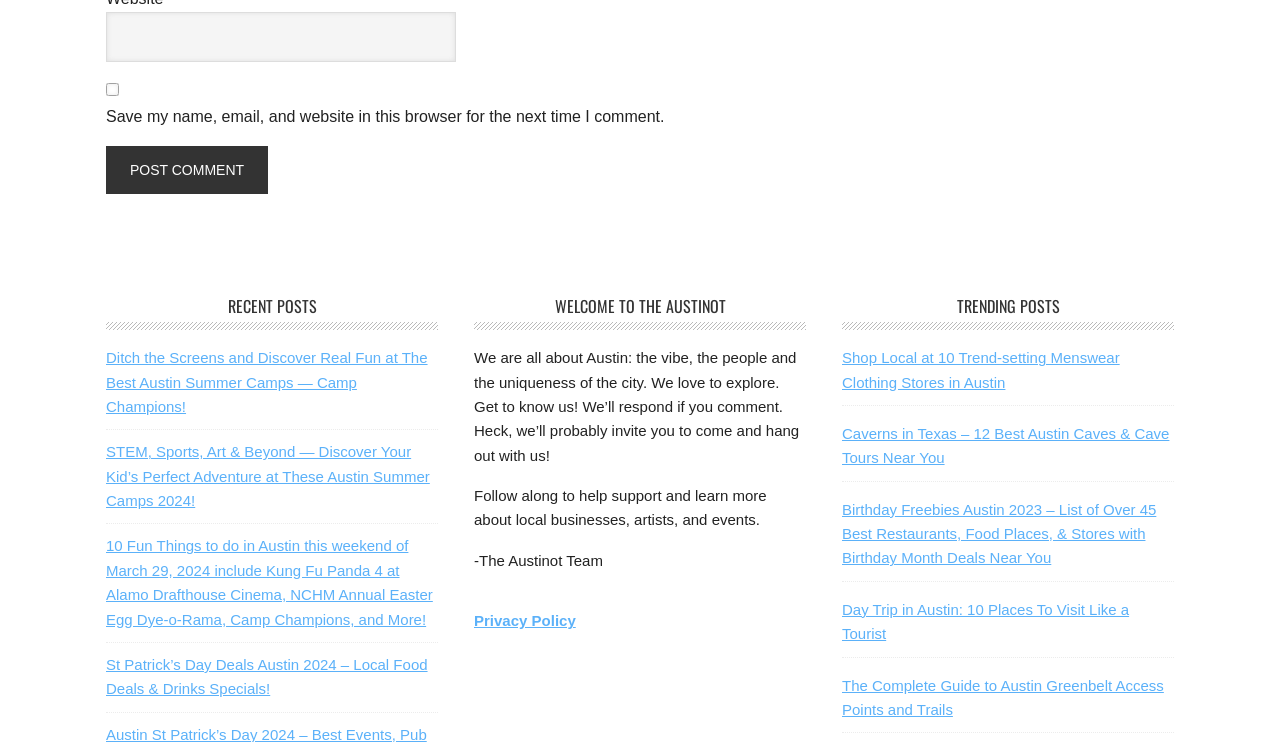Identify and provide the bounding box for the element described by: "Privacy Policy".

[0.37, 0.825, 0.45, 0.848]